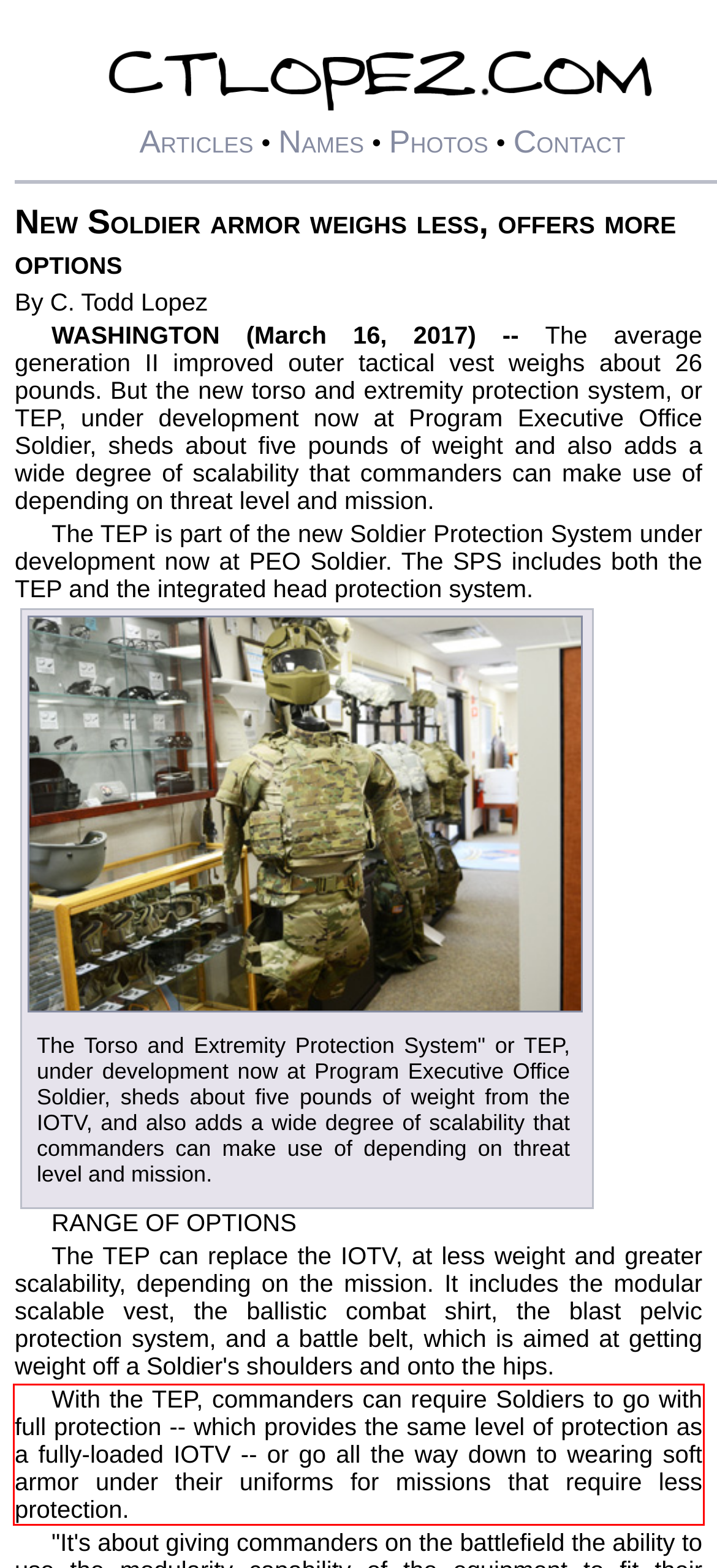Please examine the webpage screenshot and extract the text within the red bounding box using OCR.

With the TEP, commanders can require Soldiers to go with full protection -- which provides the same level of protection as a fully-loaded IOTV -- or go all the way down to wearing soft armor under their uniforms for missions that require less protection.